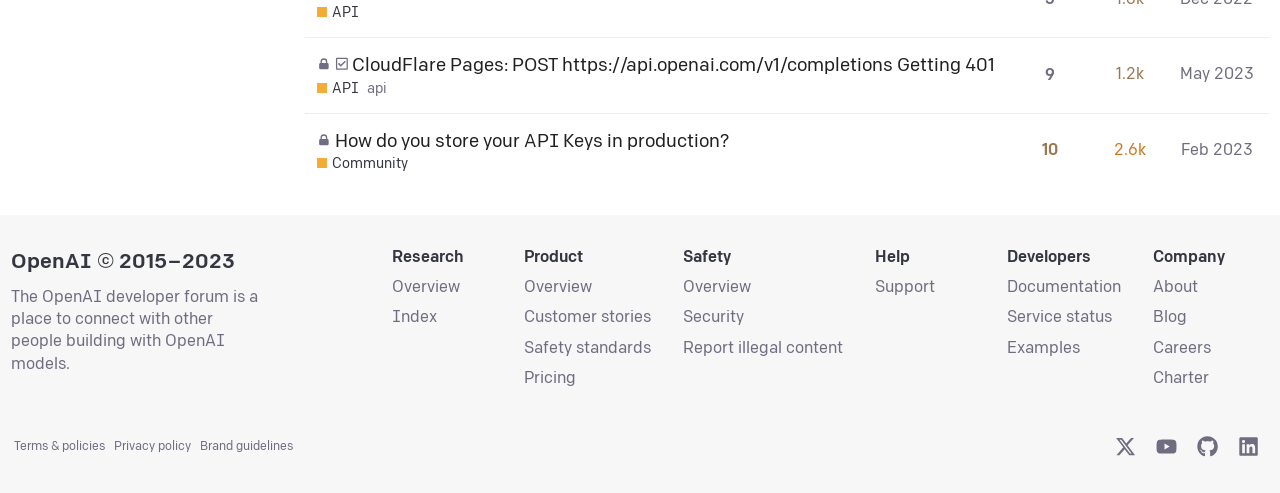Using the details in the image, give a detailed response to the question below:
What is the purpose of the OpenAI developer forum?

The purpose of the OpenAI developer forum is mentioned at the bottom of the webpage as 'The OpenAI developer forum is a place to connect with other people building with OpenAI models'.